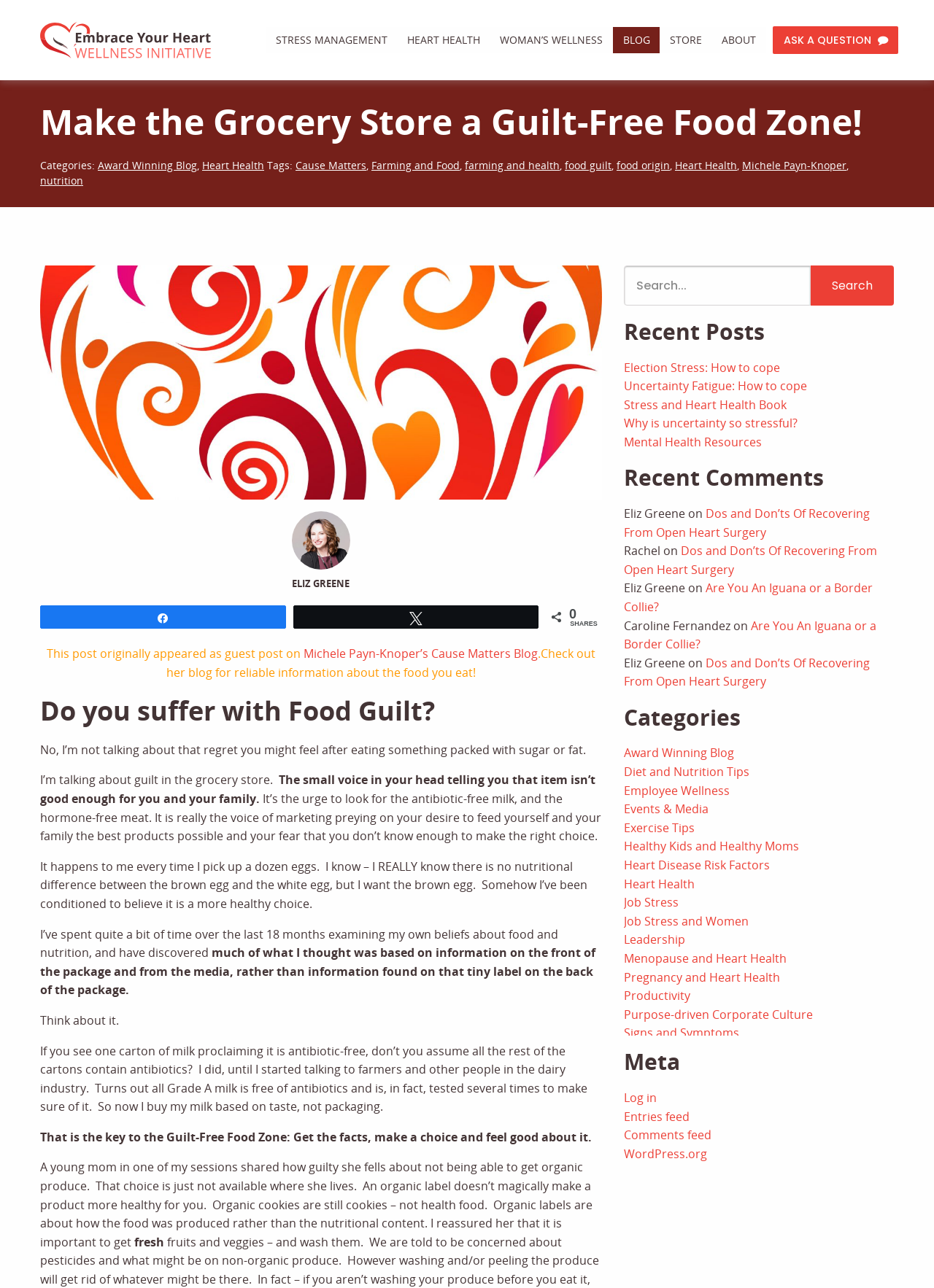Given the element description, predict the bounding box coordinates in the format (top-left x, top-left y, bottom-right x, bottom-right y), using floating point numbers between 0 and 1: Award Winning Blog

[0.668, 0.578, 0.786, 0.591]